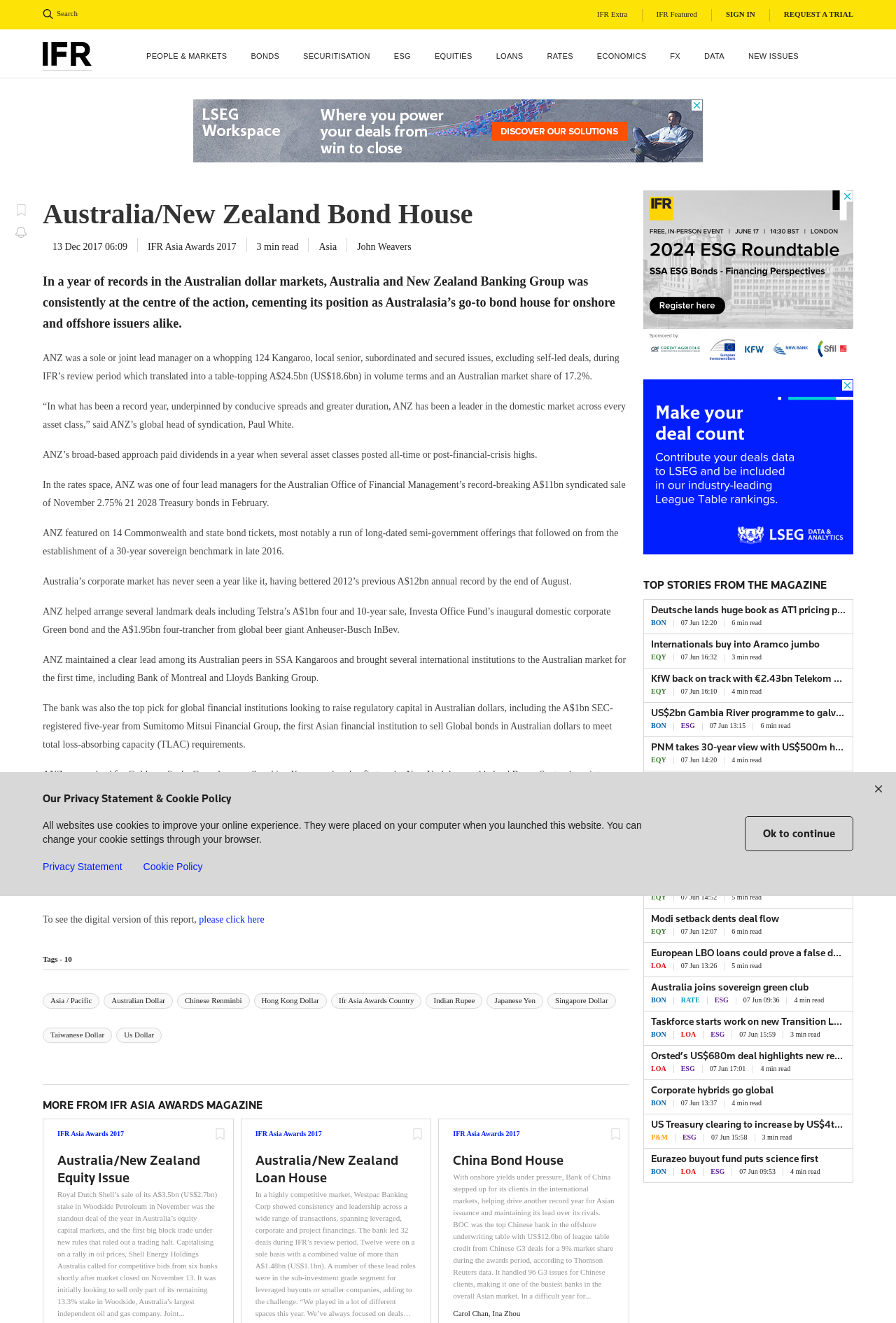What is the name of the award?
Based on the image, answer the question with as much detail as possible.

I found the answer by looking at the heading 'Australia/New Zealand Bond House' and the surrounding text, which mentions 'IFR Asia Awards 2017' as the award name.